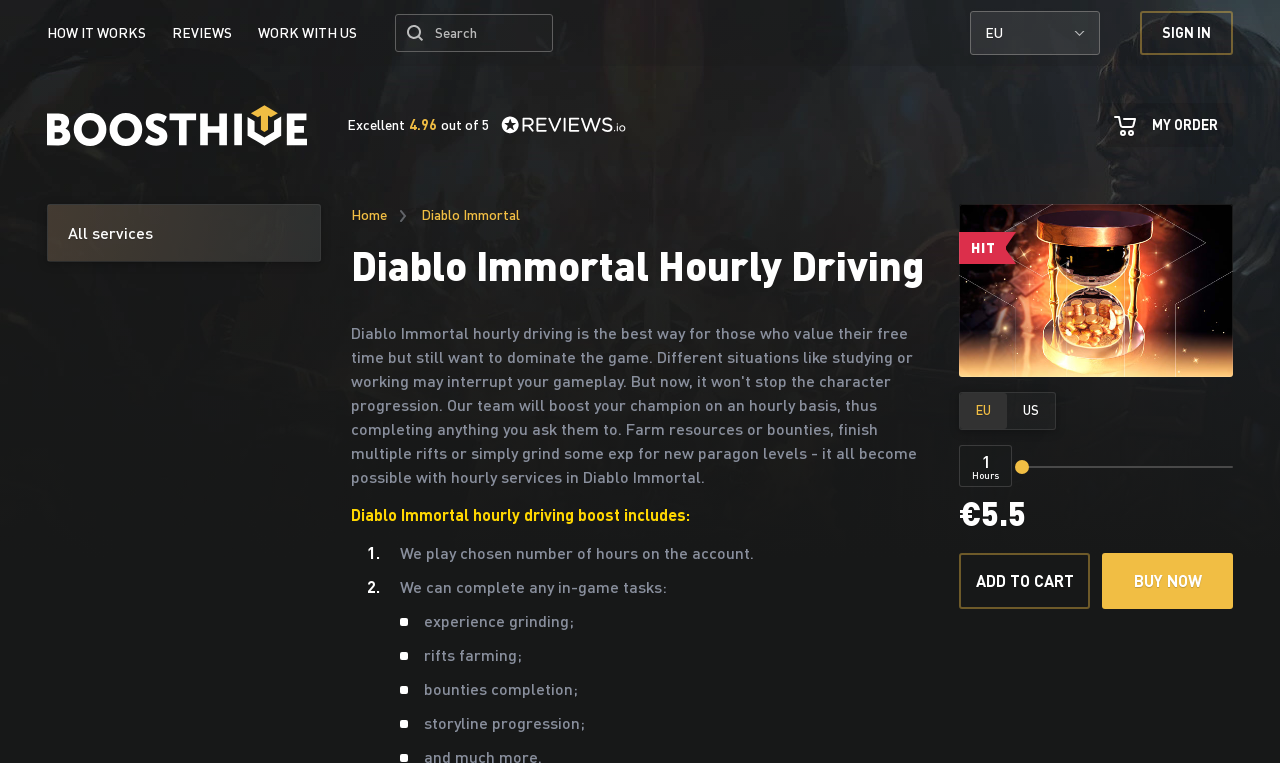How many regions are available for selection?
Using the image as a reference, give a one-word or short phrase answer.

2